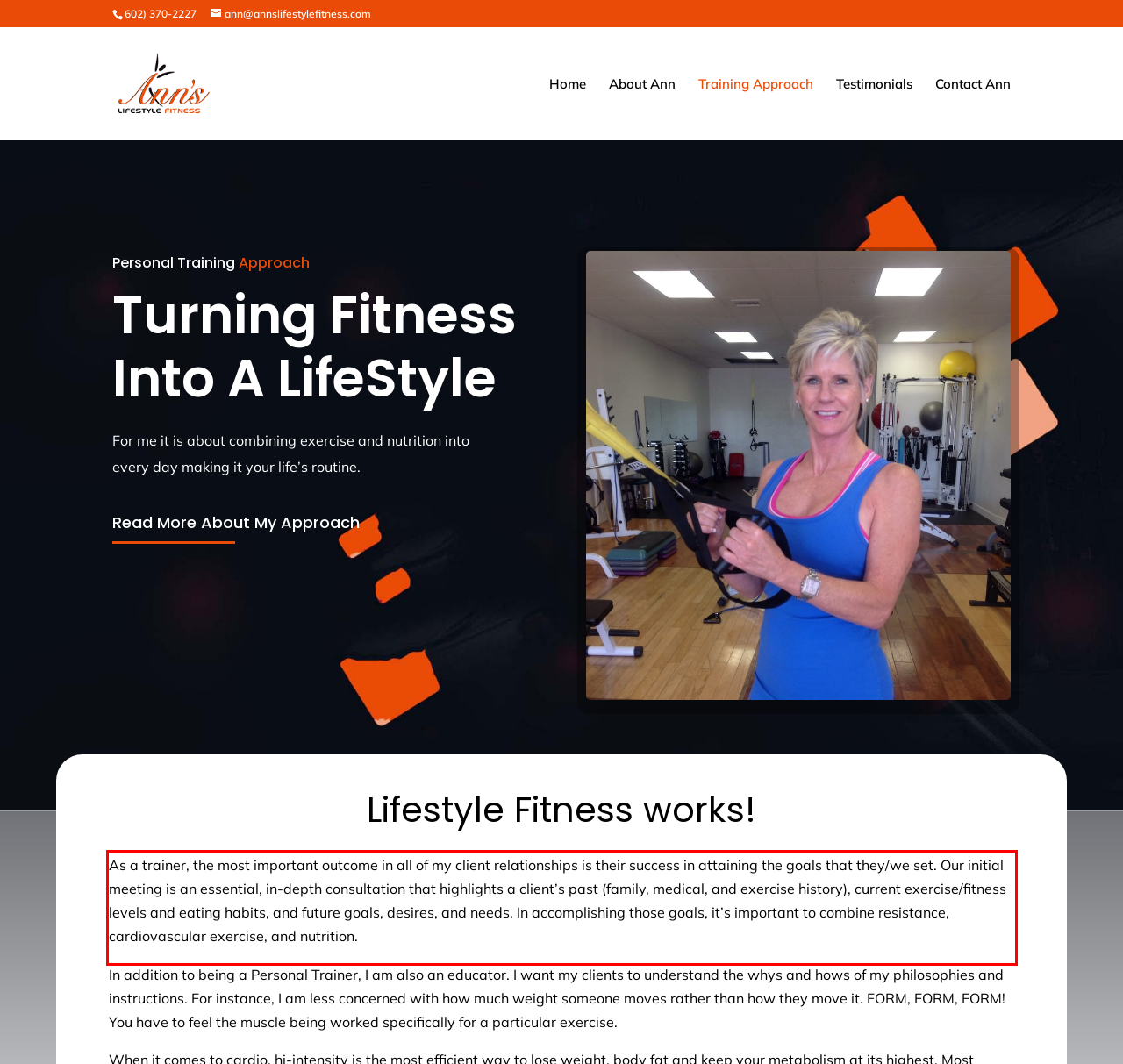You have a screenshot with a red rectangle around a UI element. Recognize and extract the text within this red bounding box using OCR.

As a trainer, the most important outcome in all of my client relationships is their success in attaining the goals that they/we set. Our initial meeting is an essential, in-depth consultation that highlights a client’s past (family, medical, and exercise history), current exercise/fitness levels and eating habits, and future goals, desires, and needs. In accomplishing those goals, it’s important to combine resistance, cardiovascular exercise, and nutrition.